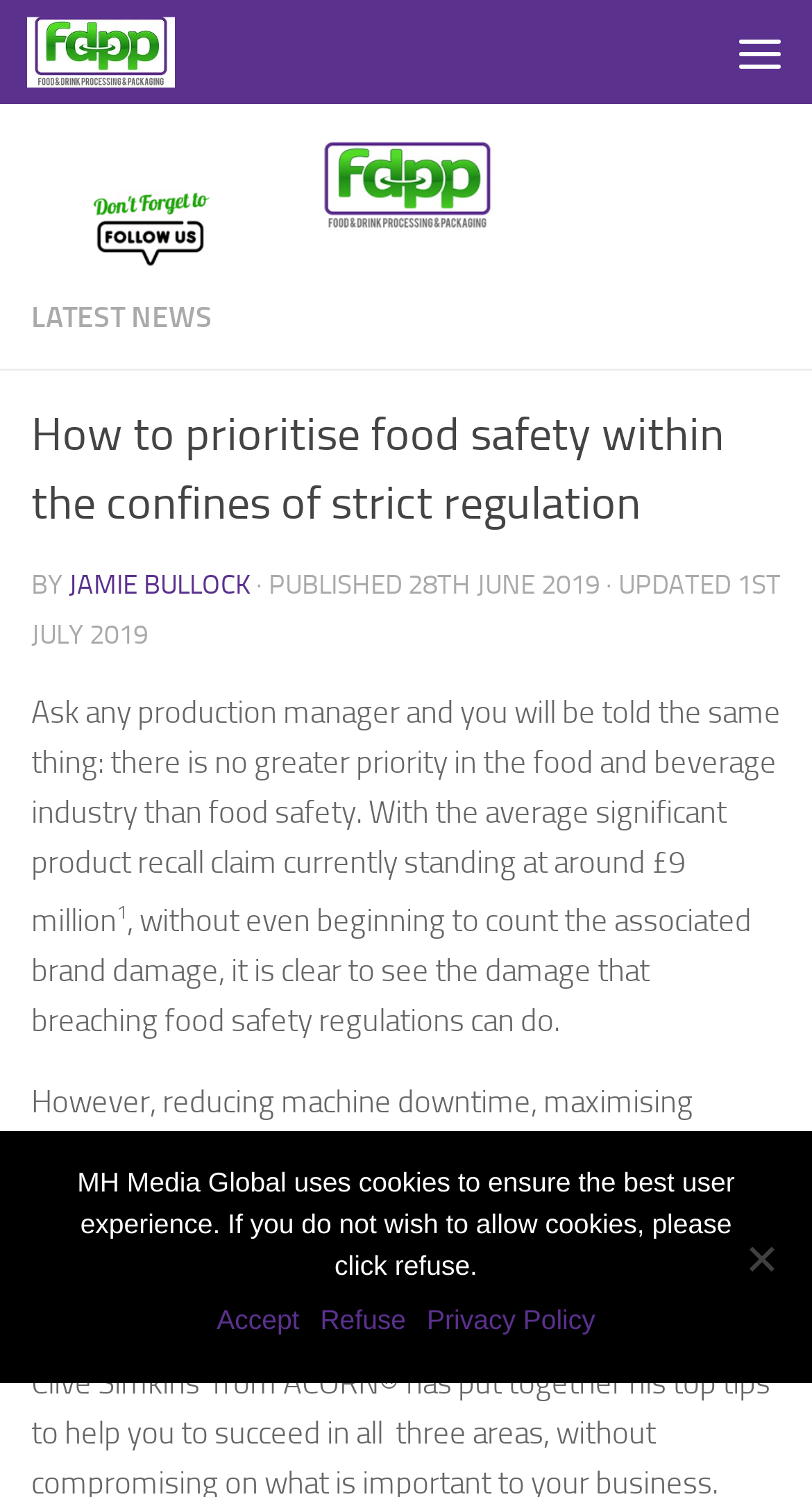Locate the bounding box coordinates of the clickable element to fulfill the following instruction: "Read the latest news". Provide the coordinates as four float numbers between 0 and 1 in the format [left, top, right, bottom].

[0.038, 0.201, 0.262, 0.224]